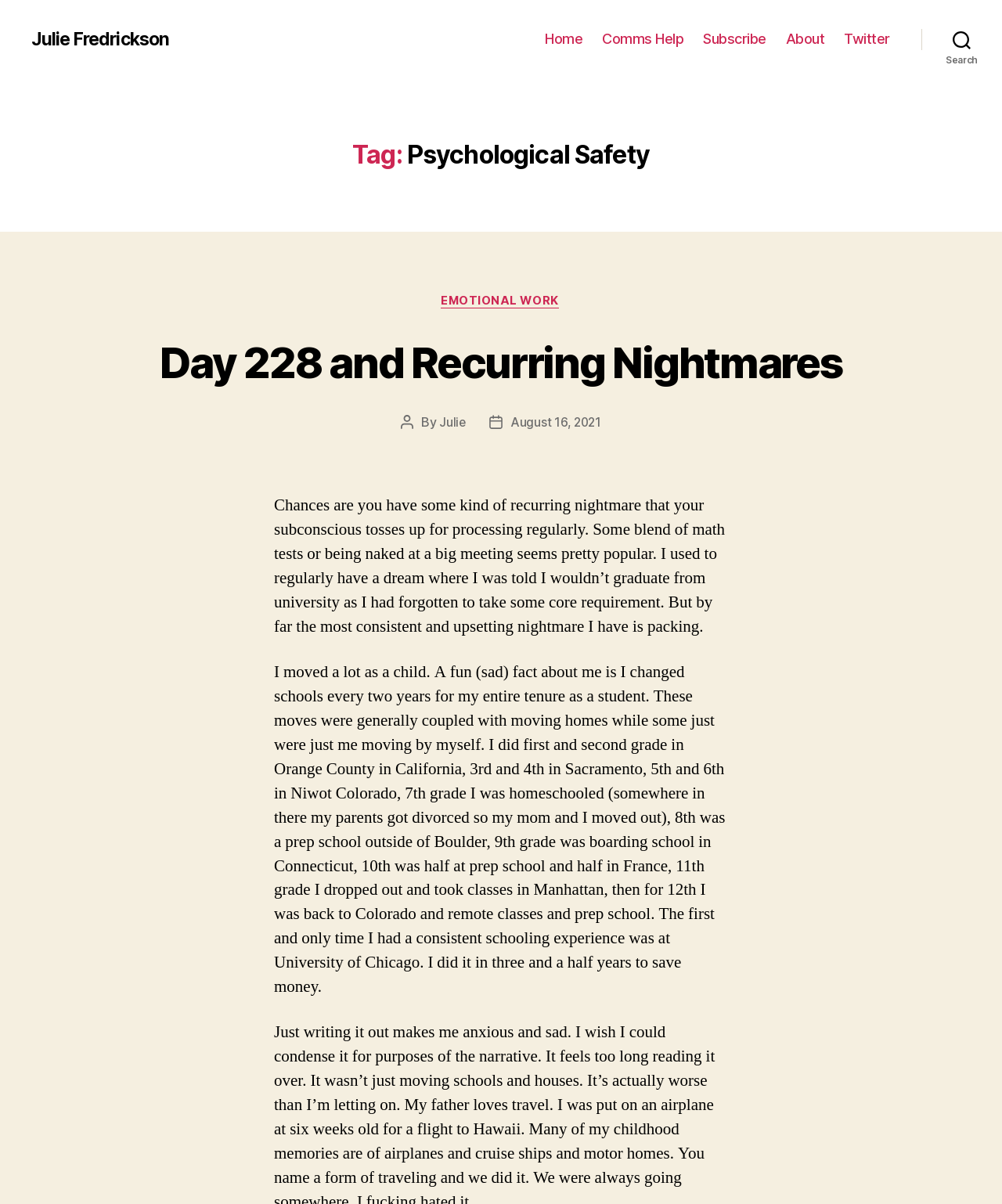What is the author of the post?
Please utilize the information in the image to give a detailed response to the question.

I found the answer by looking at the 'Post author' section, where it says 'By Julie'. This indicates that Julie is the author of the post.